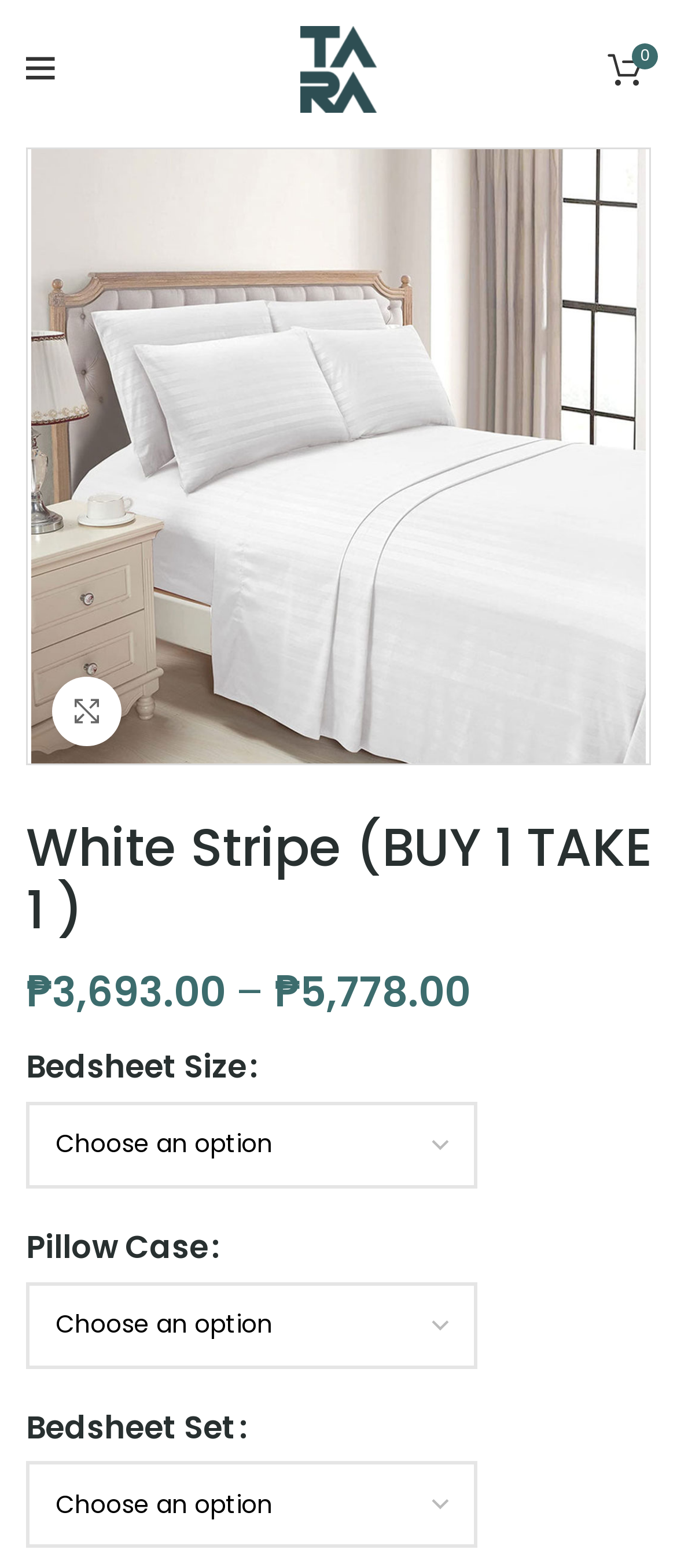What is the purpose of the ' Click to enlarge' link?
Using the image, answer in one word or phrase.

Enlarge image